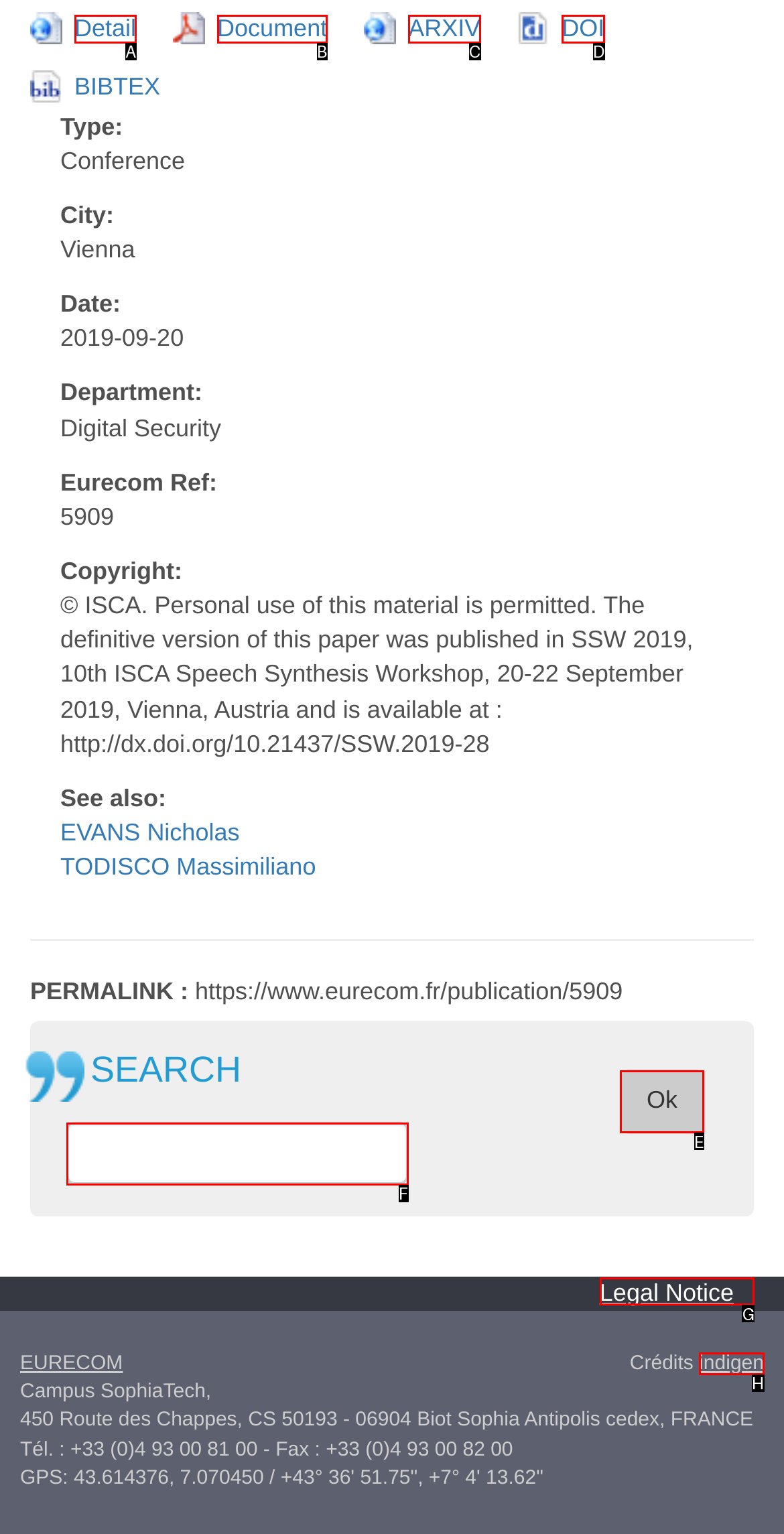For the task: Click on the 'Legal Notice' link, specify the letter of the option that should be clicked. Answer with the letter only.

G